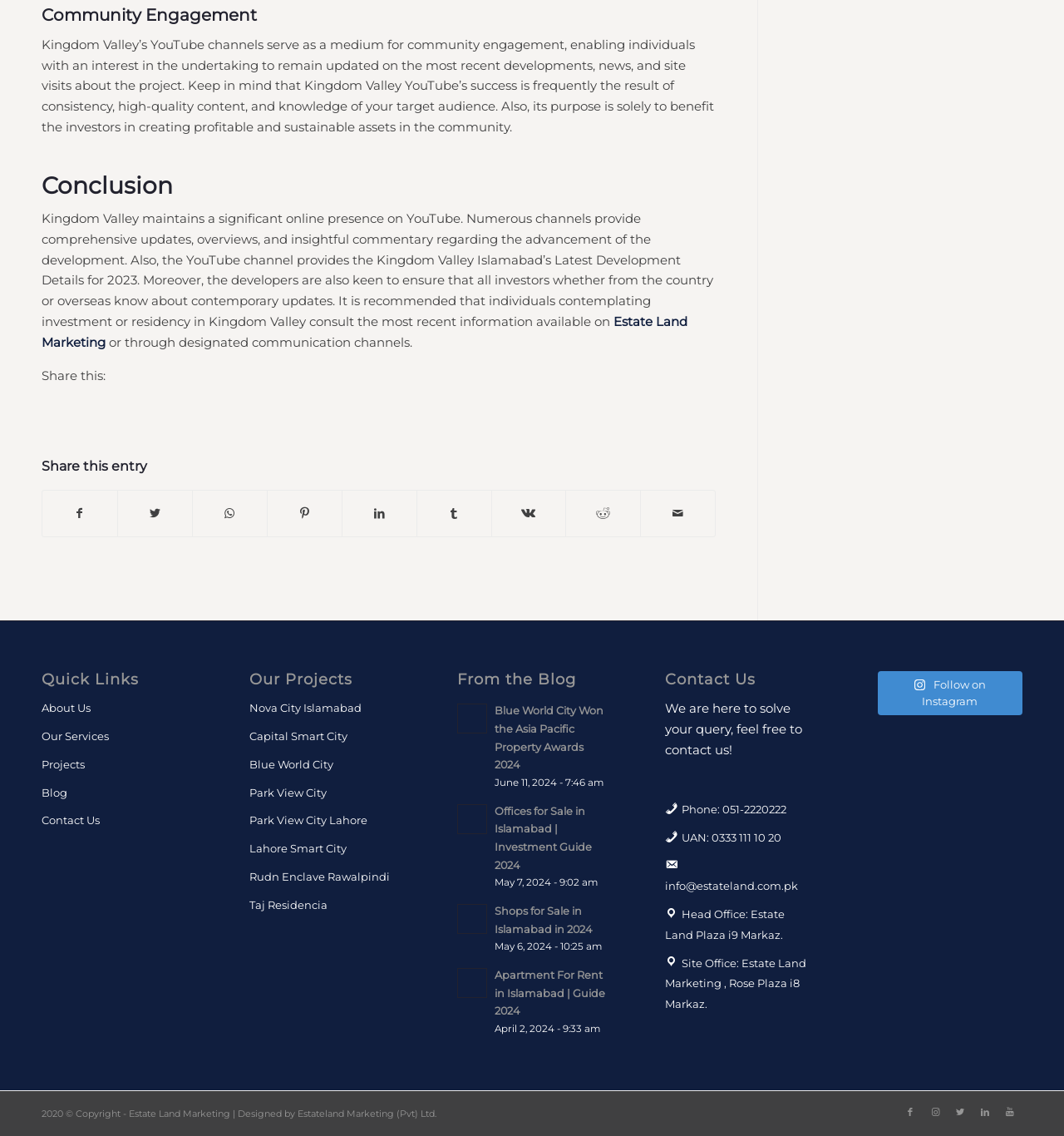Highlight the bounding box coordinates of the element that should be clicked to carry out the following instruction: "Read about Kingdom Valley’s YouTube channels". The coordinates must be given as four float numbers ranging from 0 to 1, i.e., [left, top, right, bottom].

[0.039, 0.032, 0.671, 0.118]